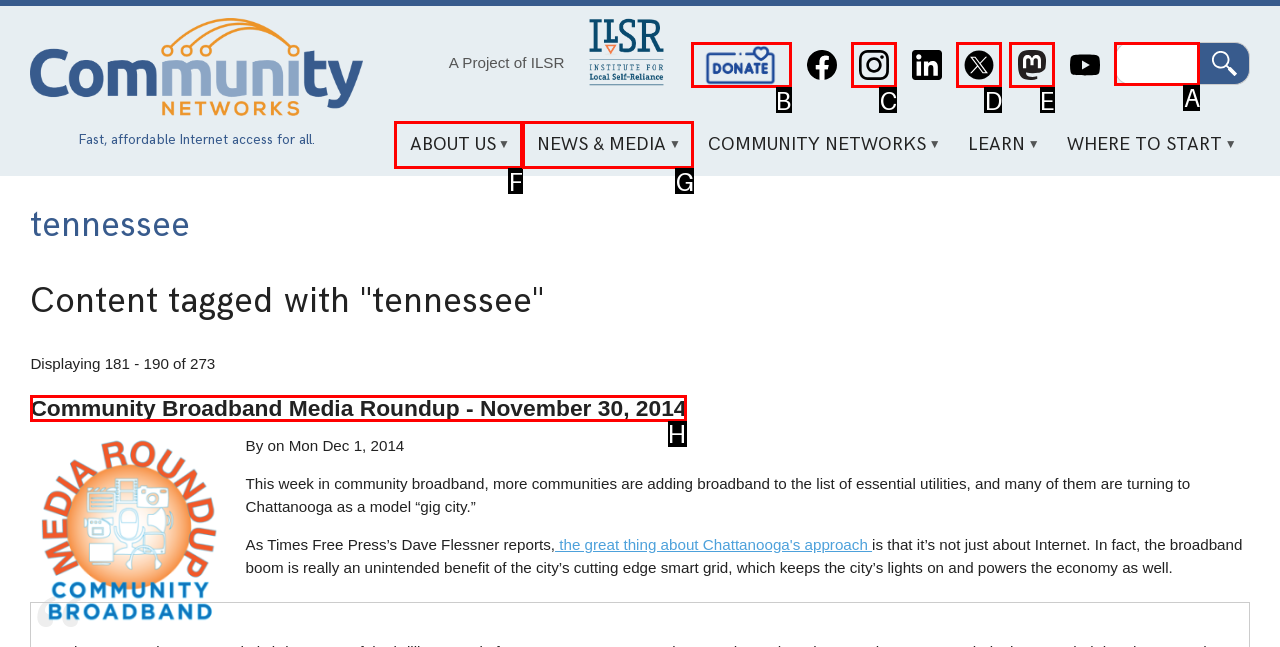Find the option you need to click to complete the following instruction: View Community Broadband Media Roundup - November 30, 2014
Answer with the corresponding letter from the choices given directly.

H